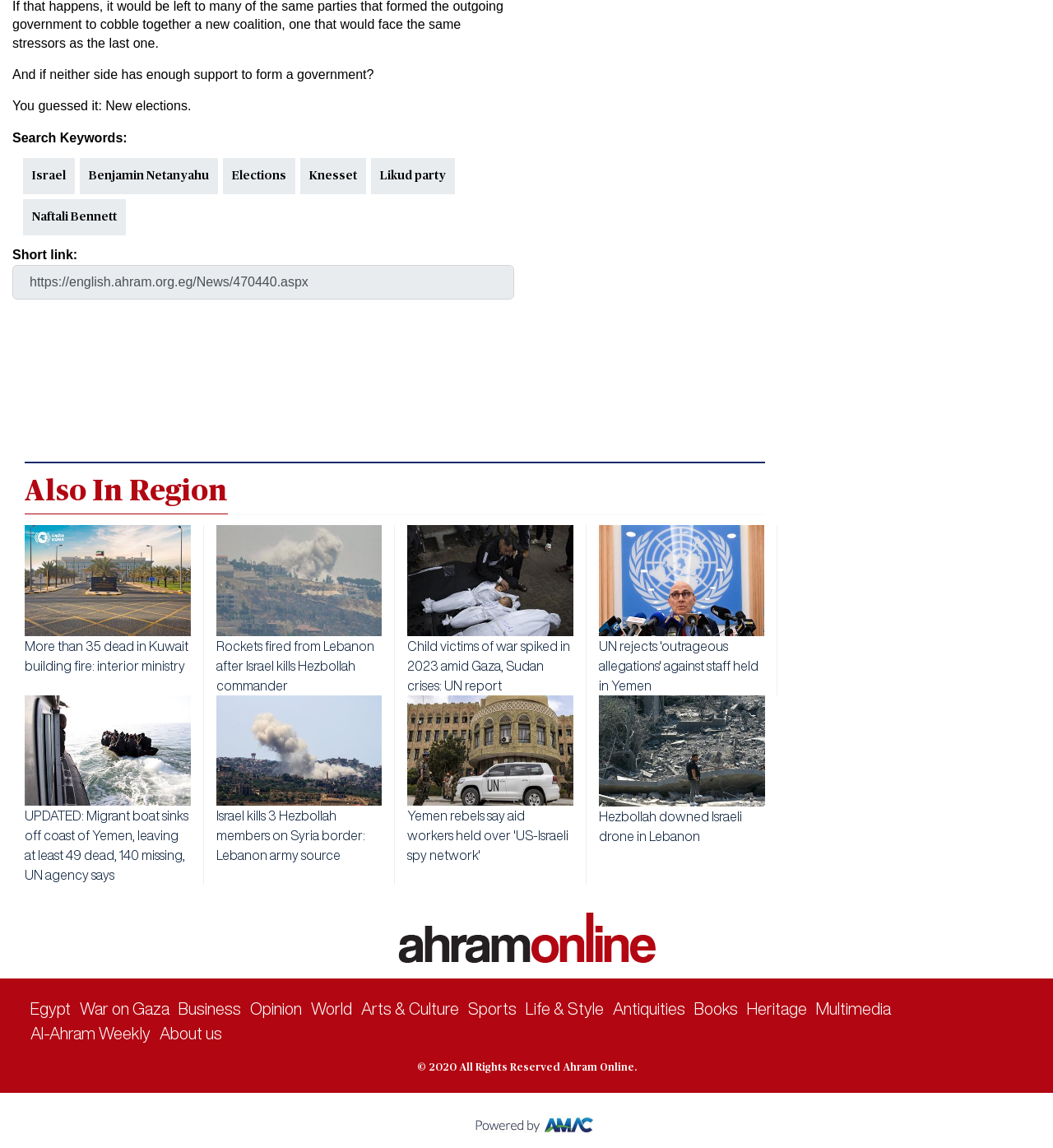Identify the bounding box coordinates of the element to click to follow this instruction: 'Go to the Egypt page'. Ensure the coordinates are four float values between 0 and 1, provided as [left, top, right, bottom].

[0.029, 0.871, 0.067, 0.886]